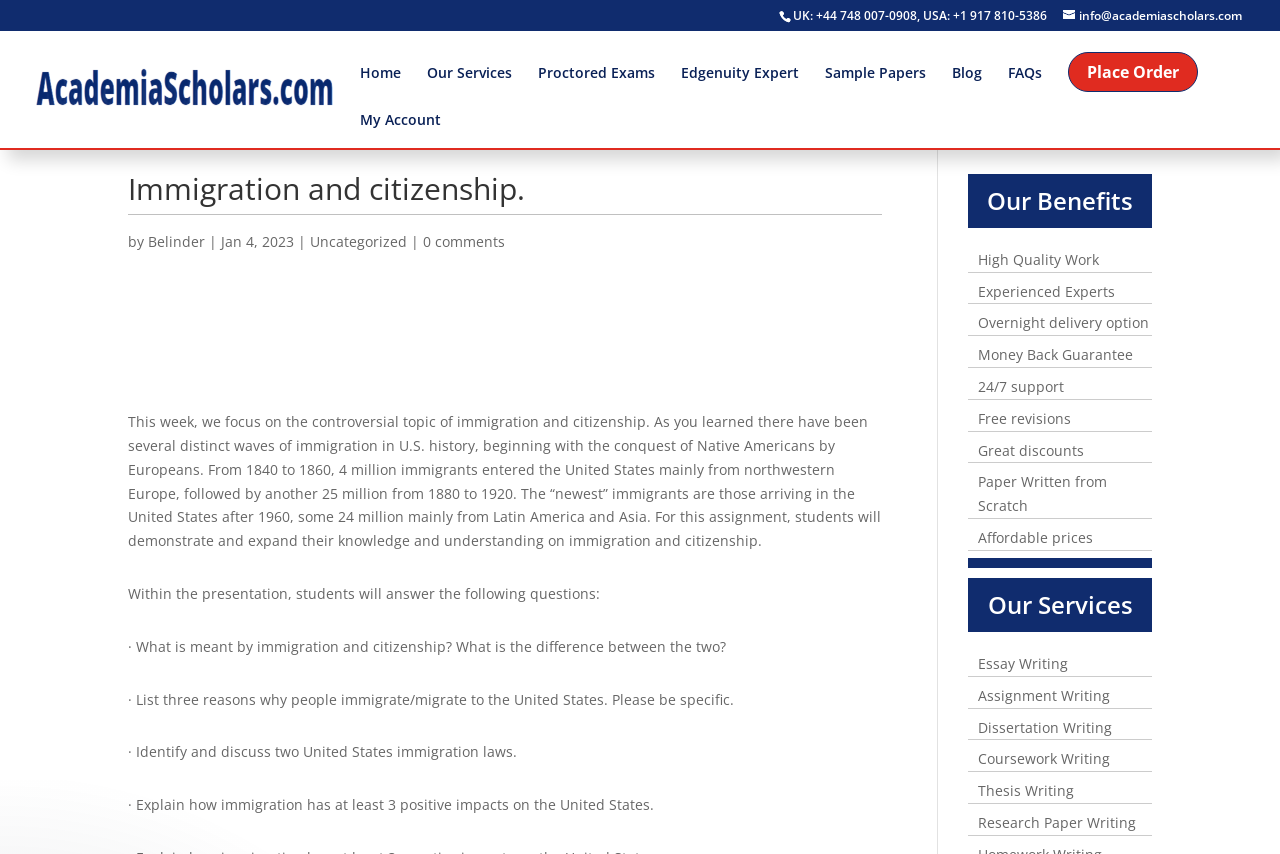Highlight the bounding box coordinates of the element that should be clicked to carry out the following instruction: "Quick view Topshop Sleeveless Dress". The coordinates must be given as four float numbers ranging from 0 to 1, i.e., [left, top, right, bottom].

None